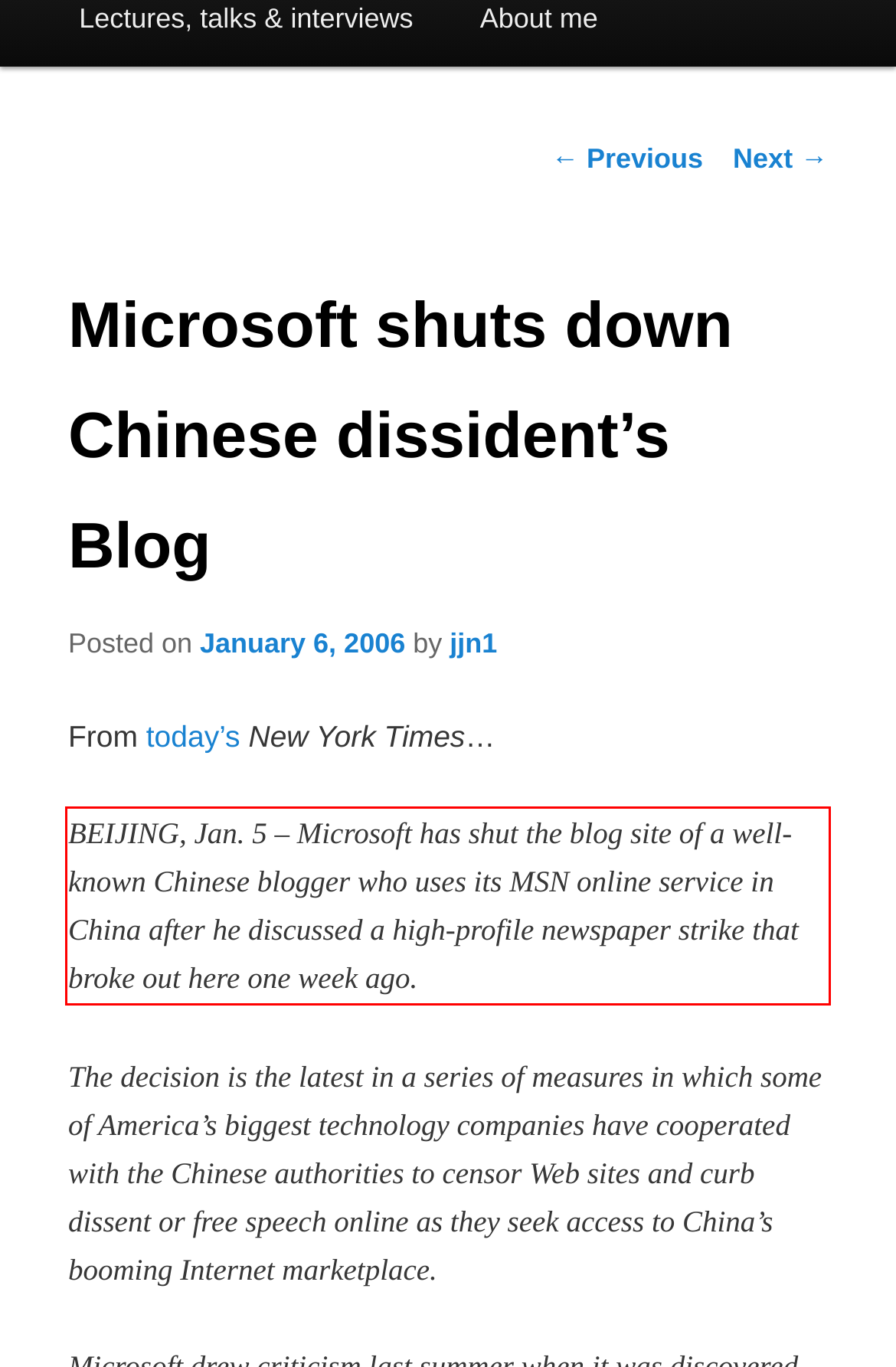View the screenshot of the webpage and identify the UI element surrounded by a red bounding box. Extract the text contained within this red bounding box.

BEIJING, Jan. 5 – Microsoft has shut the blog site of a well-known Chinese blogger who uses its MSN online service in China after he discussed a high-profile newspaper strike that broke out here one week ago.